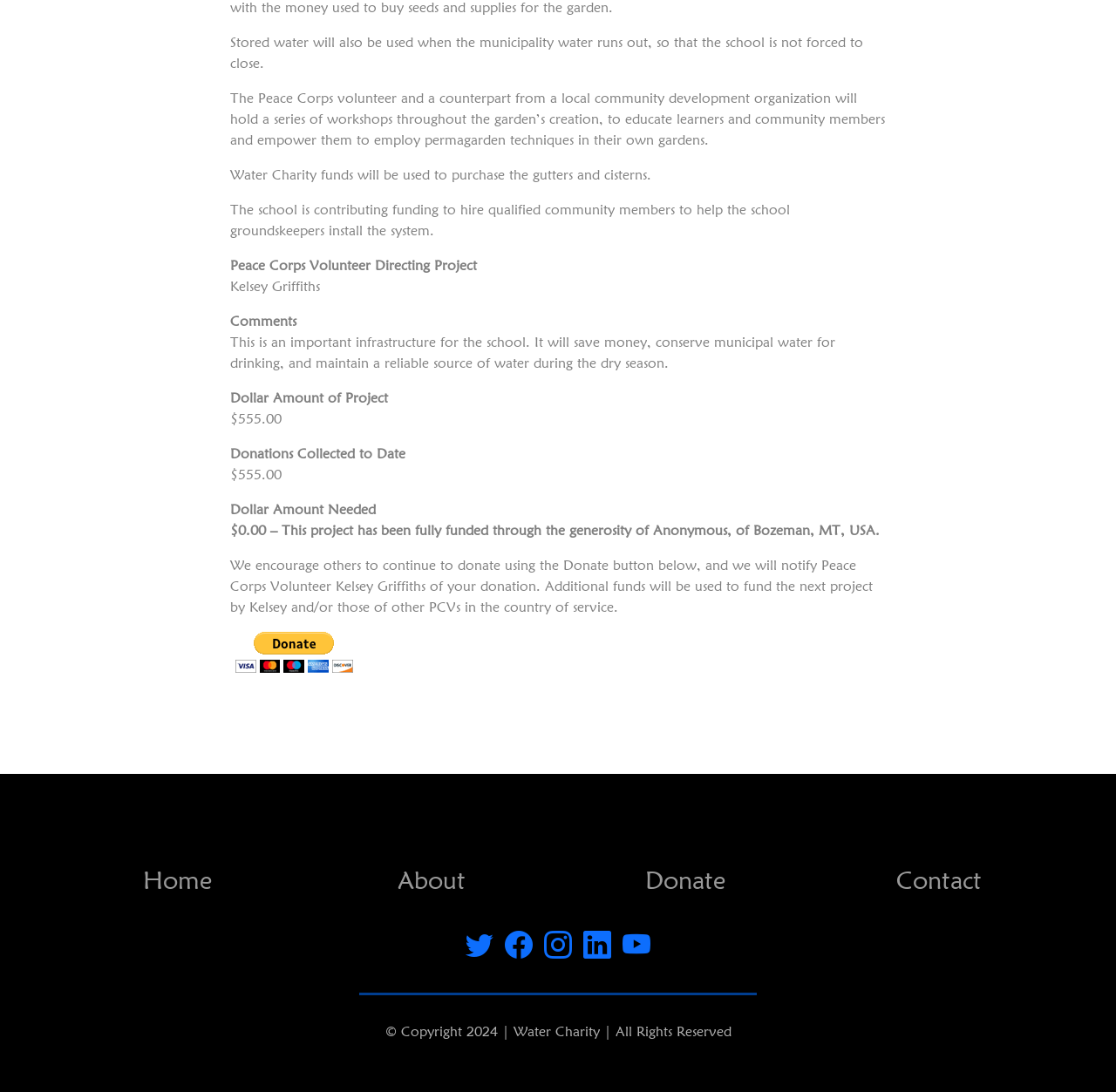Please predict the bounding box coordinates (top-left x, top-left y, bottom-right x, bottom-right y) for the UI element in the screenshot that fits the description: Contact

[0.737, 0.788, 0.945, 0.823]